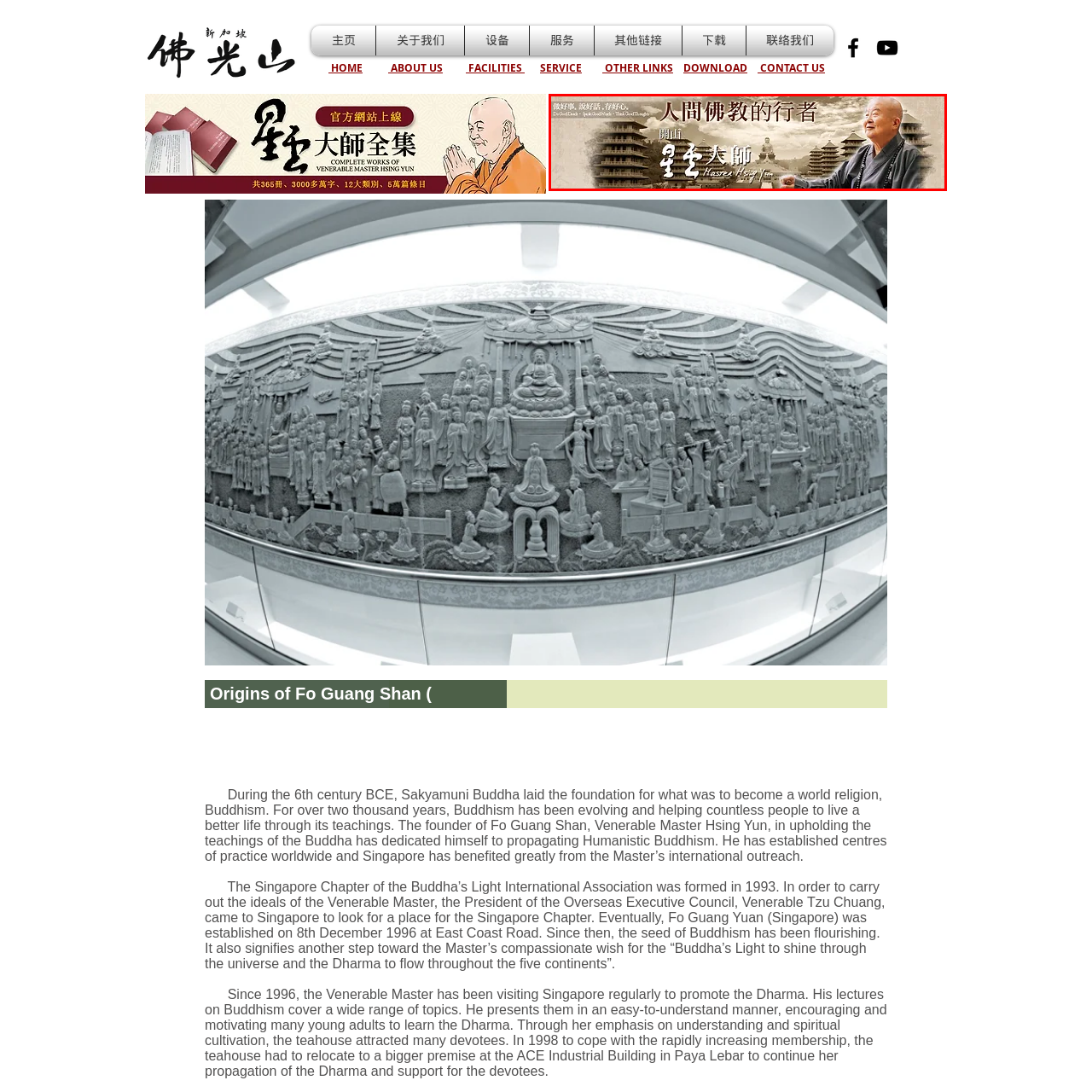What is the atmosphere conveyed in the image?
Focus on the image highlighted within the red borders and answer with a single word or short phrase derived from the image.

Tranquility and wisdom